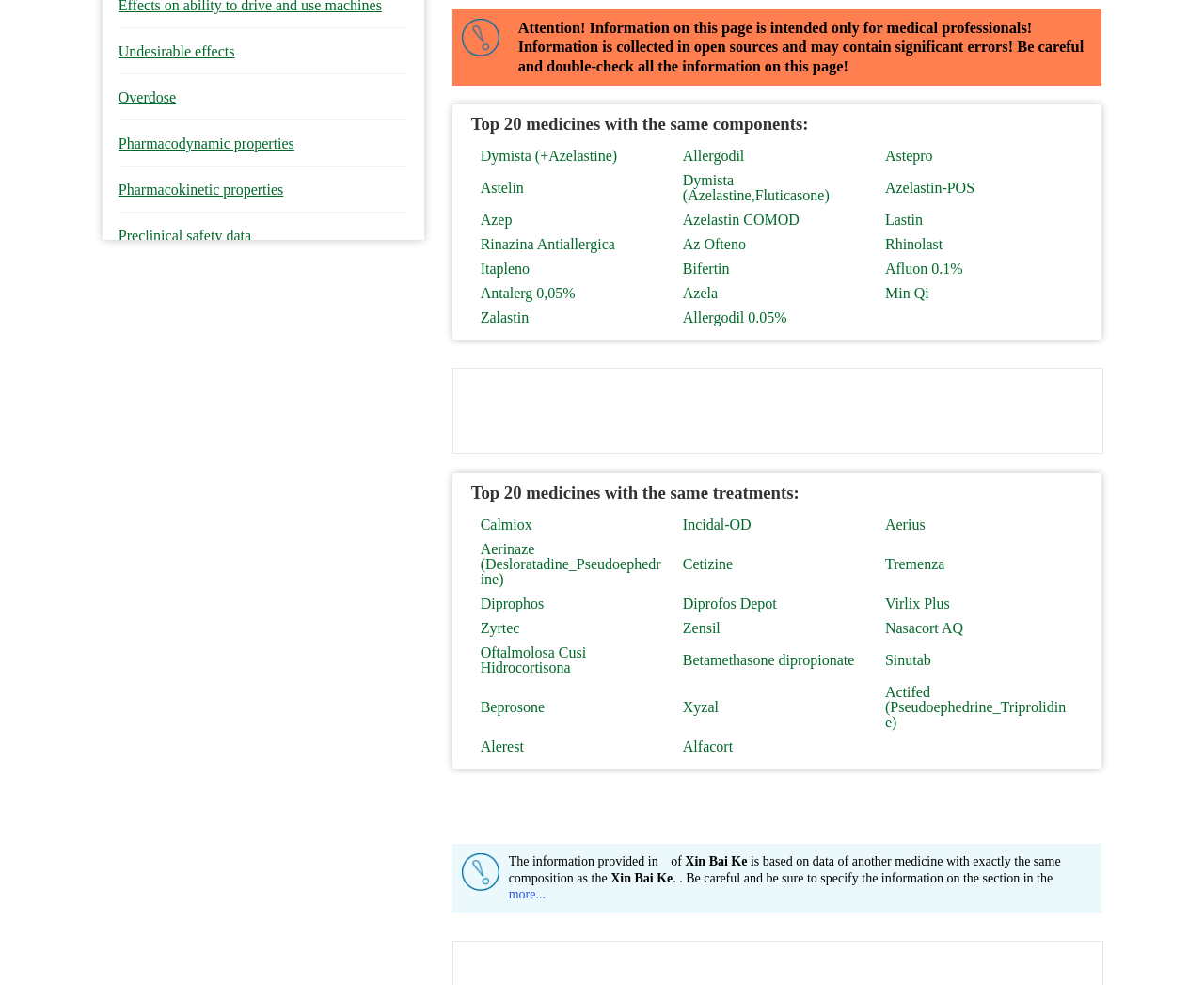Find the bounding box coordinates of the UI element according to this description: "Rhinolast".

[0.735, 0.241, 0.888, 0.256]